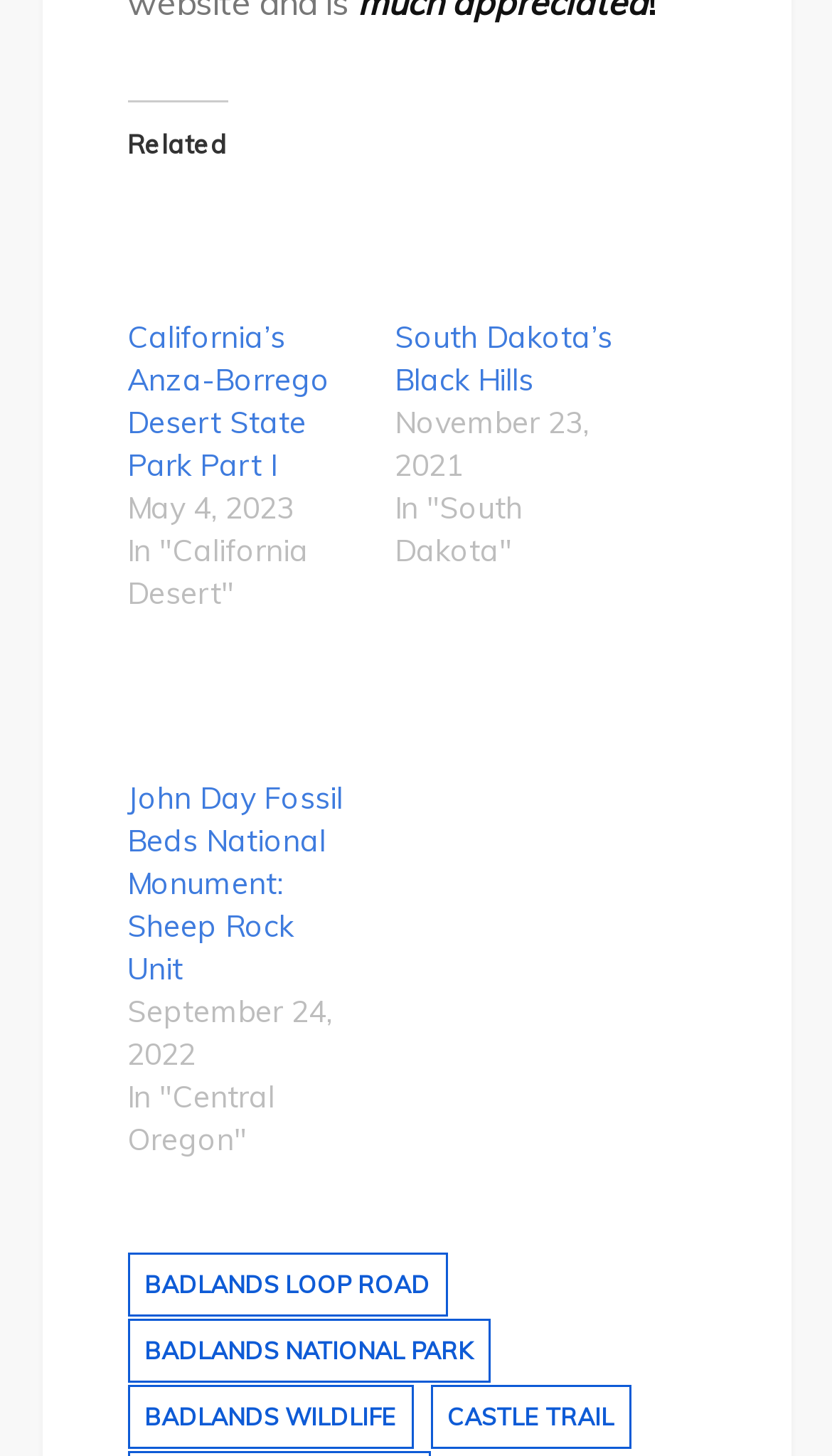Please identify the bounding box coordinates of the element that needs to be clicked to execute the following command: "Explore September 2023". Provide the bounding box using four float numbers between 0 and 1, formatted as [left, top, right, bottom].

None